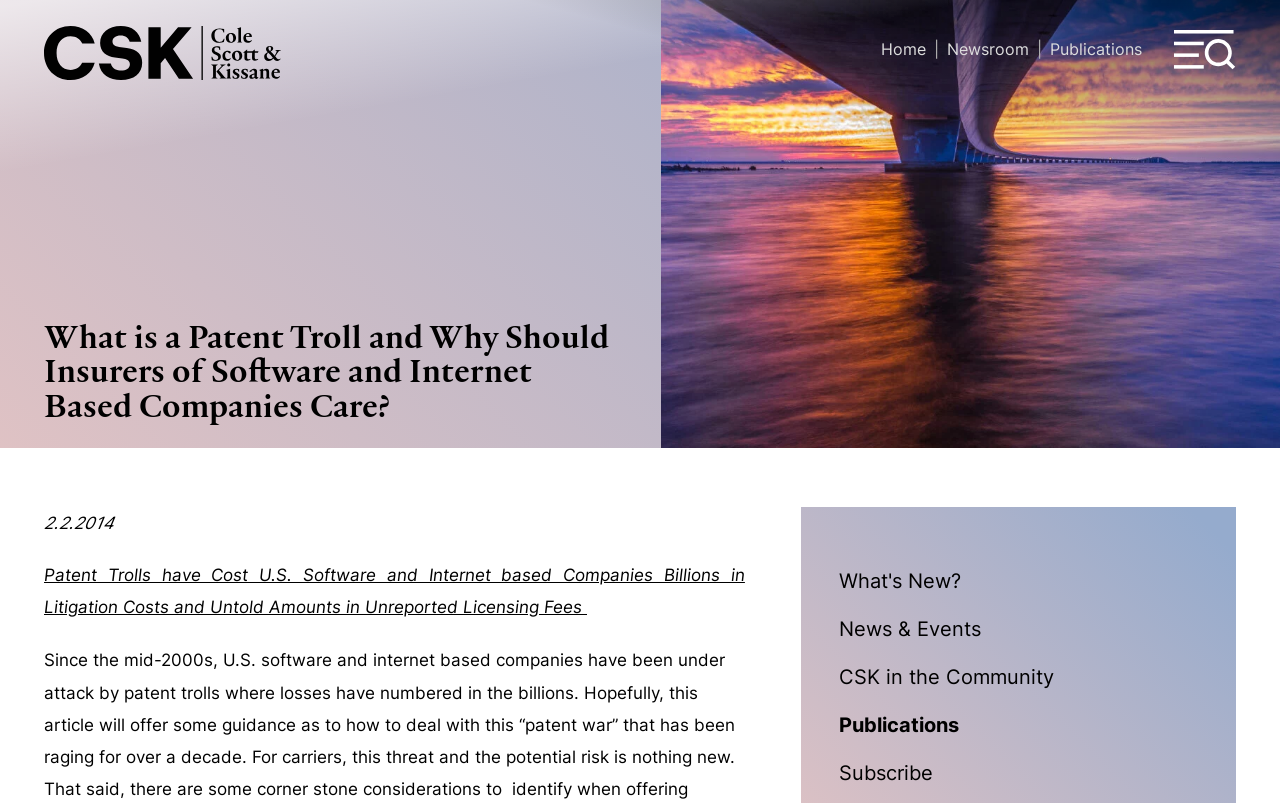Please locate the bounding box coordinates of the element that needs to be clicked to achieve the following instruction: "Click the 'Newsroom' link". The coordinates should be four float numbers between 0 and 1, i.e., [left, top, right, bottom].

[0.74, 0.049, 0.804, 0.073]